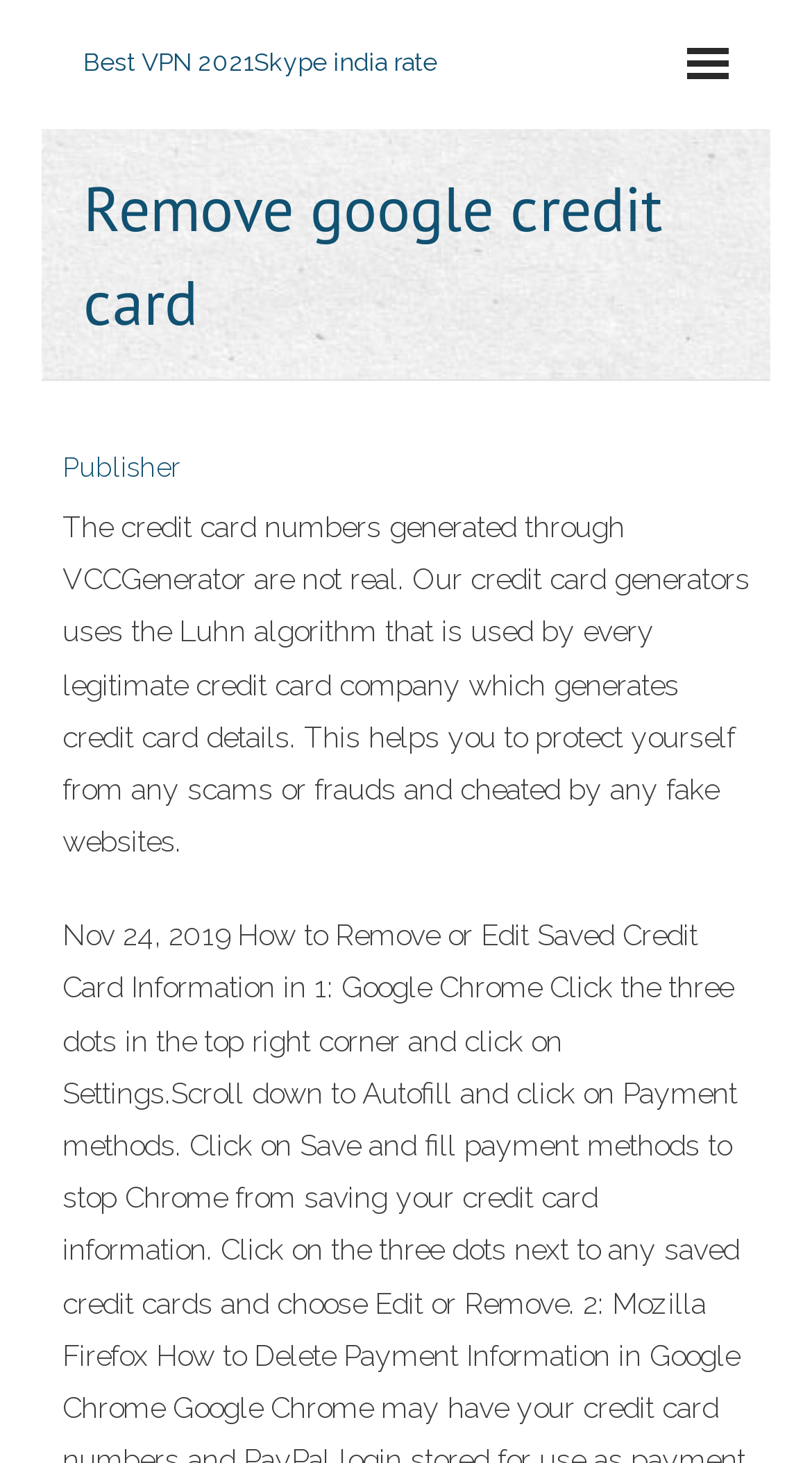Using the element description provided, determine the bounding box coordinates in the format (top-left x, top-left y, bottom-right x, bottom-right y). Ensure that all values are floating point numbers between 0 and 1. Element description: Publisher

[0.077, 0.308, 0.223, 0.33]